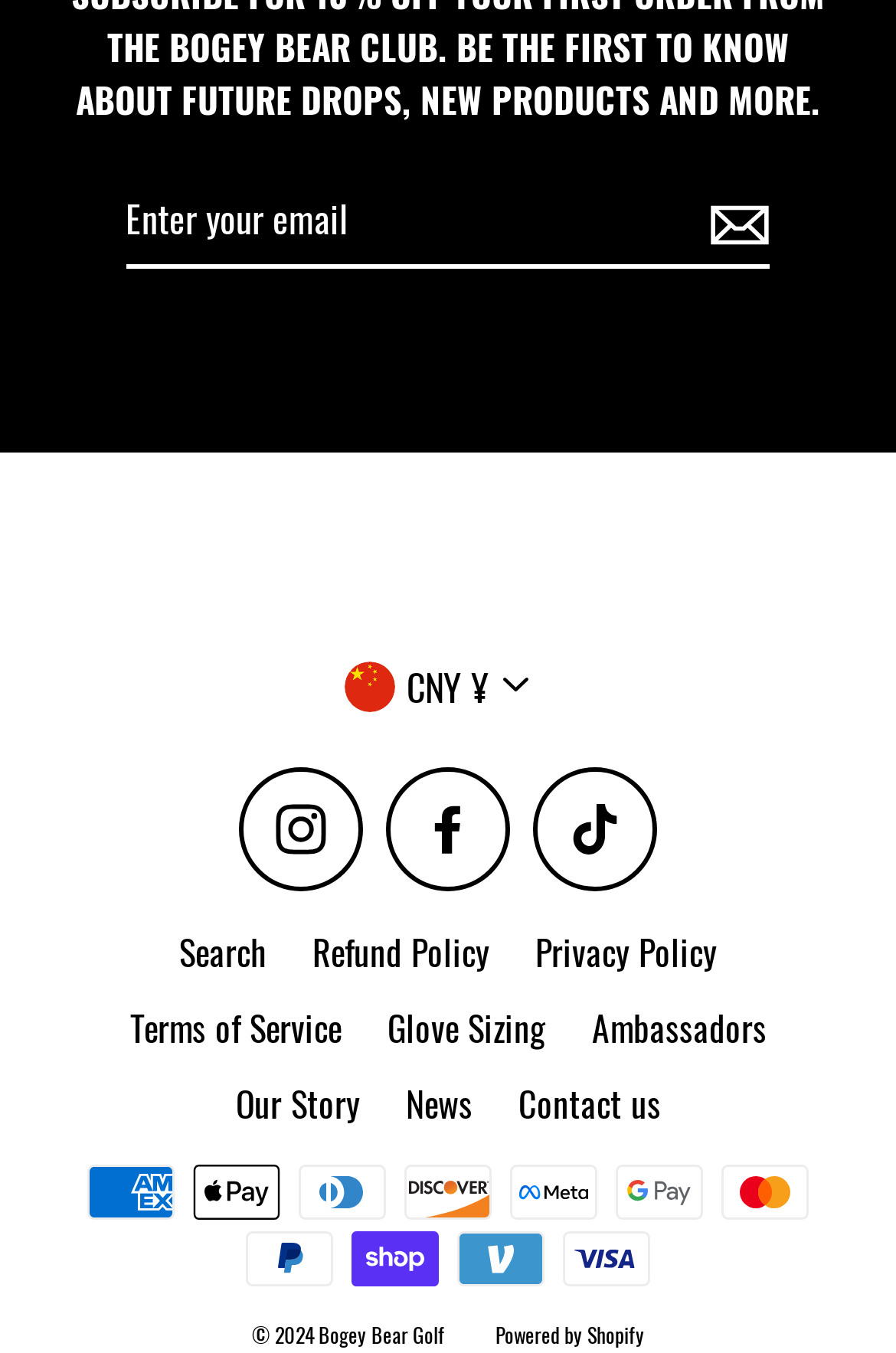What is the currency selection option?
Please craft a detailed and exhaustive response to the question.

The currency selection option is a button labeled 'CNY ¥' with an expandable list, allowing users to select their preferred currency, which is currently set to Chinese Yuan.